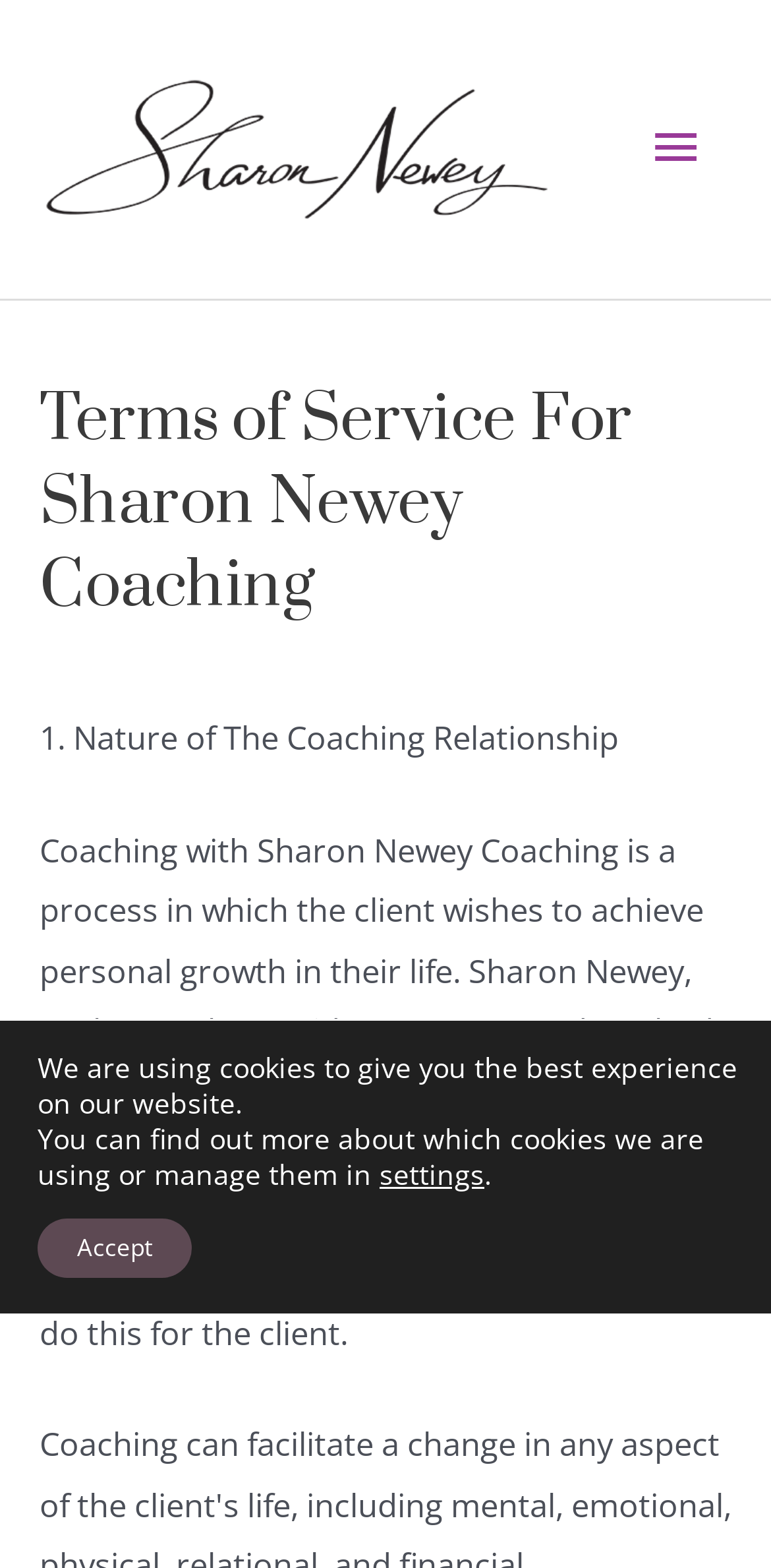Determine the bounding box coordinates for the HTML element described here: "Accept".

[0.049, 0.777, 0.251, 0.815]